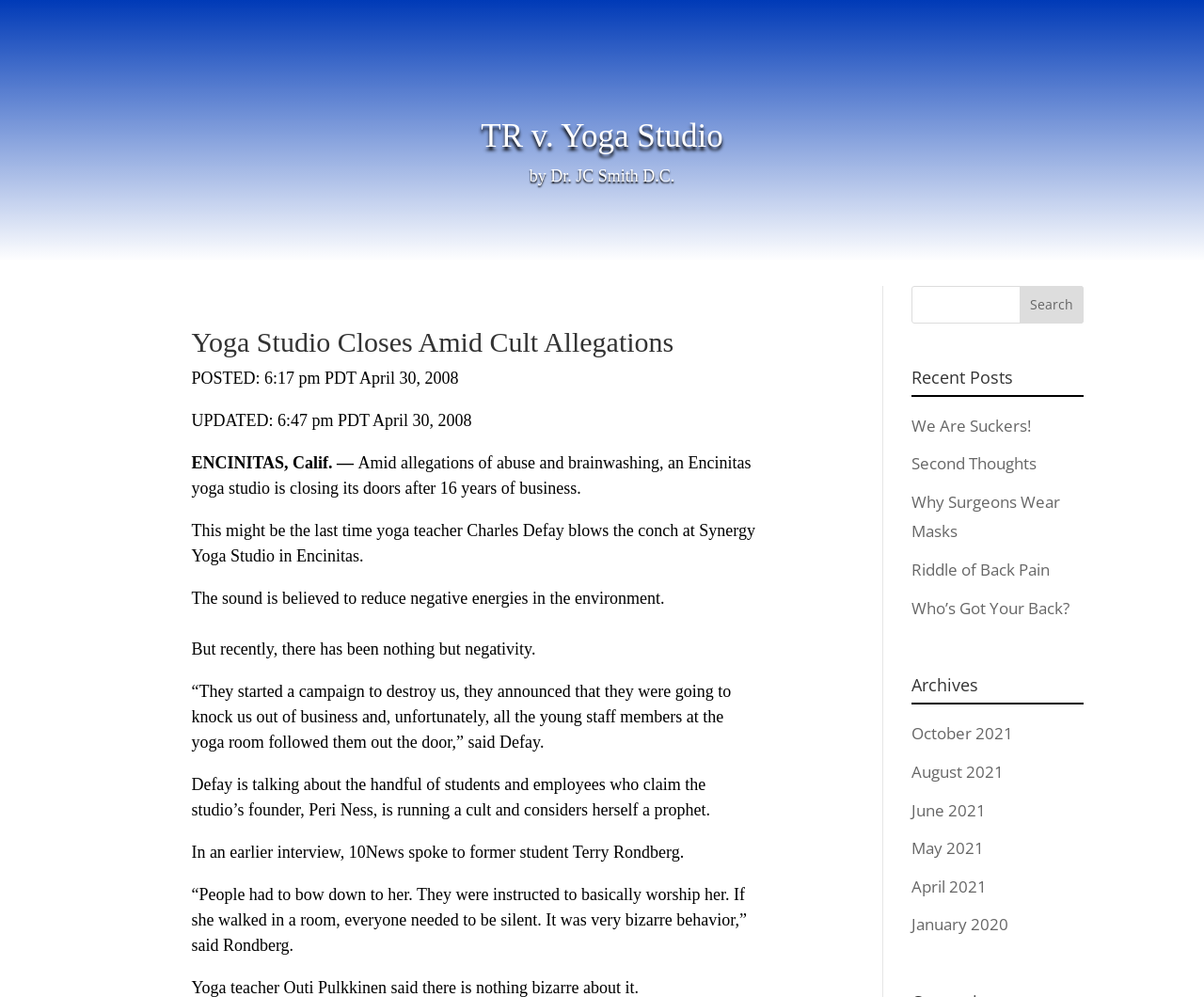Determine the bounding box coordinates of the clickable area required to perform the following instruction: "Search for something". The coordinates should be represented as four float numbers between 0 and 1: [left, top, right, bottom].

[0.757, 0.286, 0.9, 0.324]